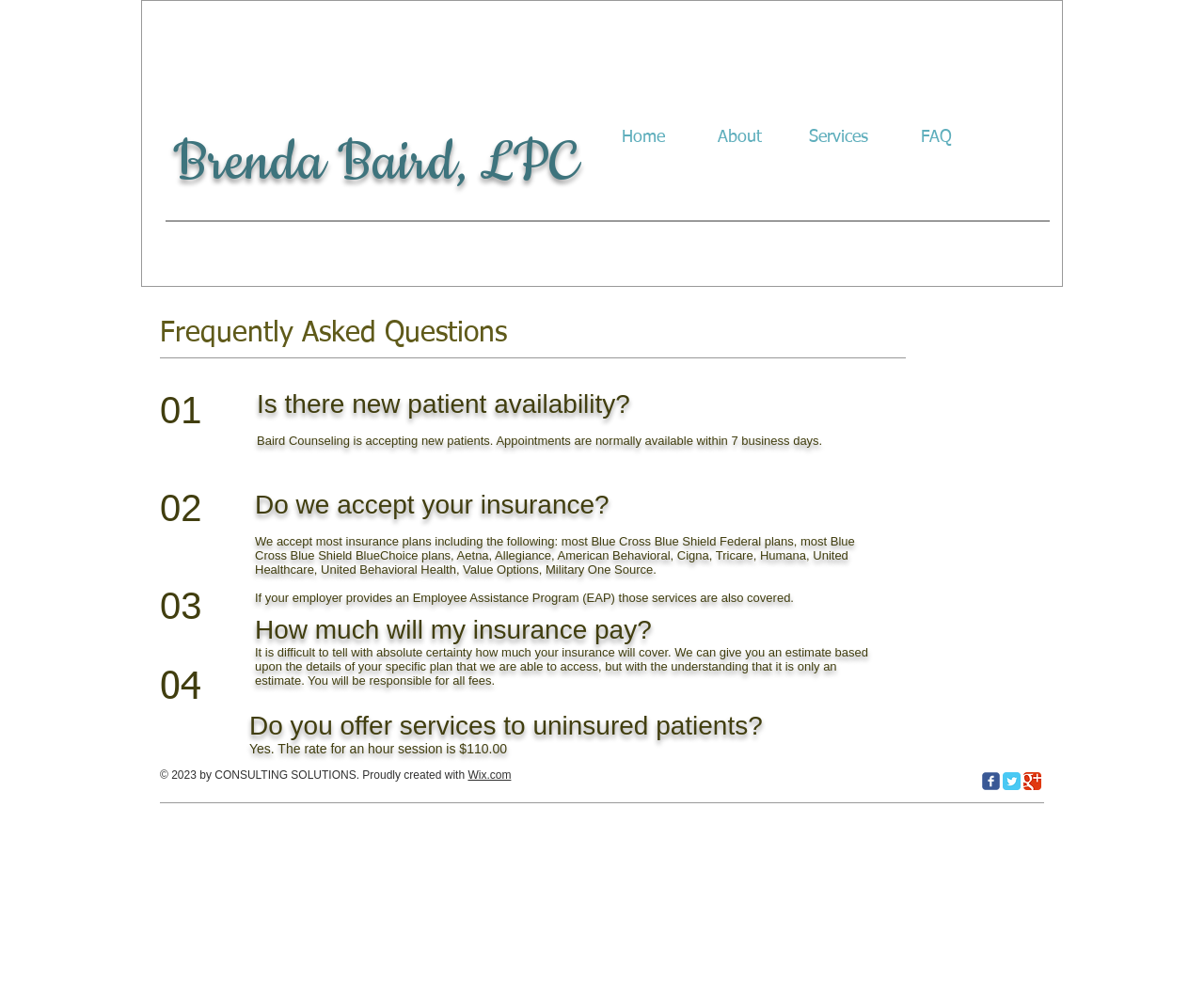What is the name of the counselor?
Using the image as a reference, deliver a detailed and thorough answer to the question.

The name of the counselor can be found in the heading element at the top of the webpage, which reads 'Brenda Baird, LPC'.